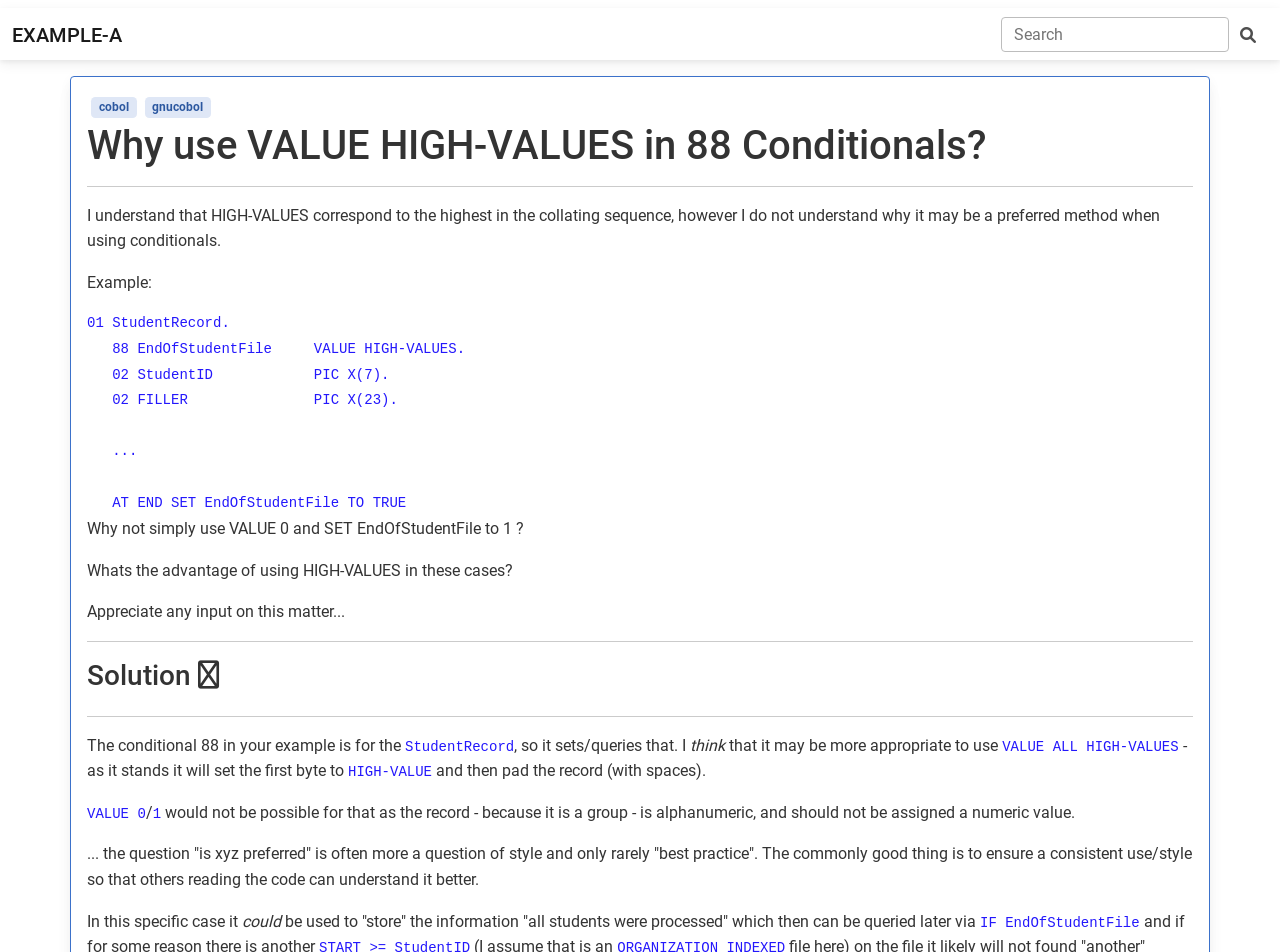Provide the bounding box coordinates of the HTML element described by the text: "EXAMPLE-A". The coordinates should be in the format [left, top, right, bottom] with values between 0 and 1.

[0.009, 0.019, 0.095, 0.054]